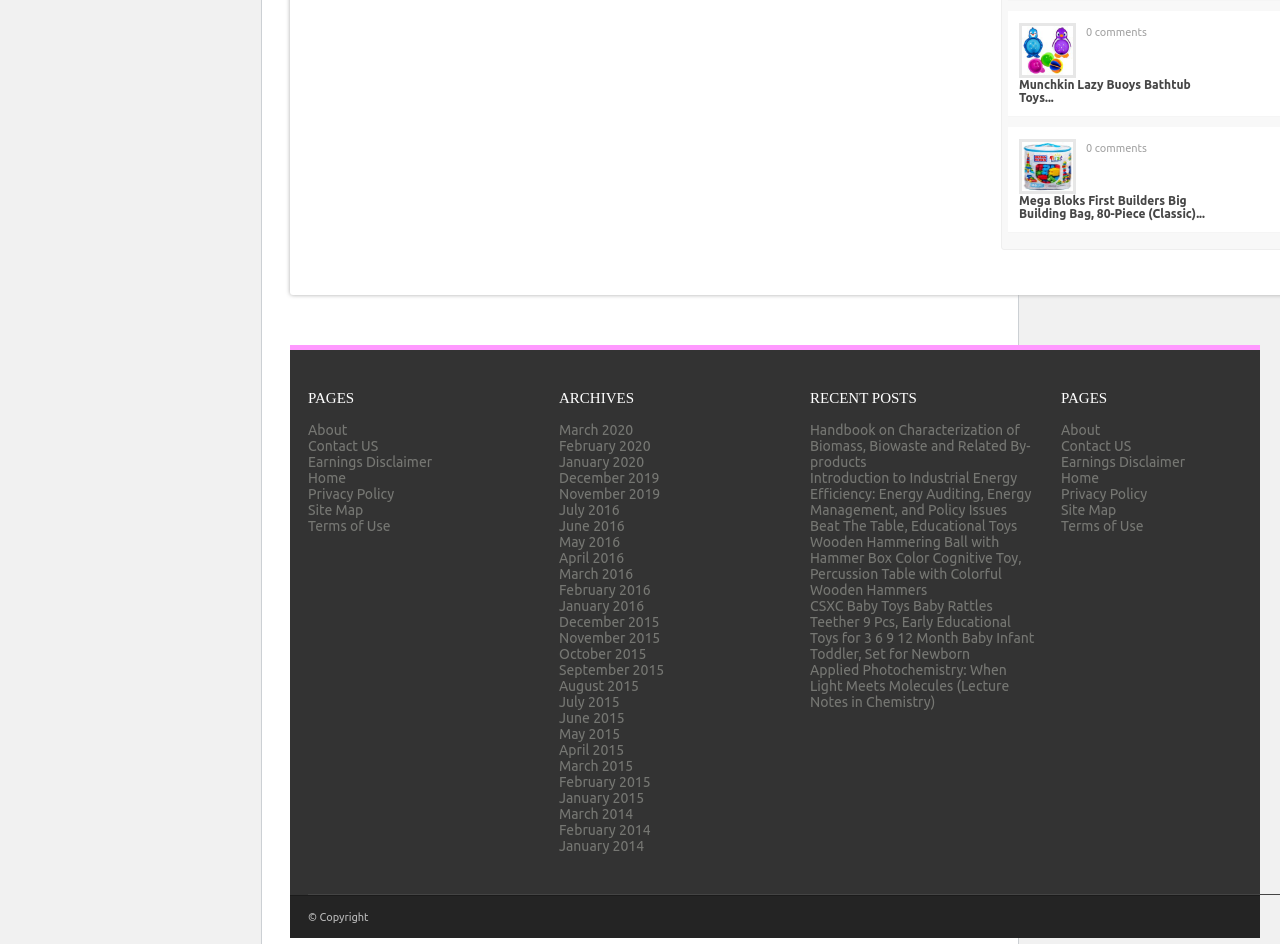How many sections are there in the webpage?
Kindly answer the question with as much detail as you can.

The webpage is divided into 4 main sections: 'PAGES', 'ARCHIVES', 'RECENT POSTS', and the product sections at the top.